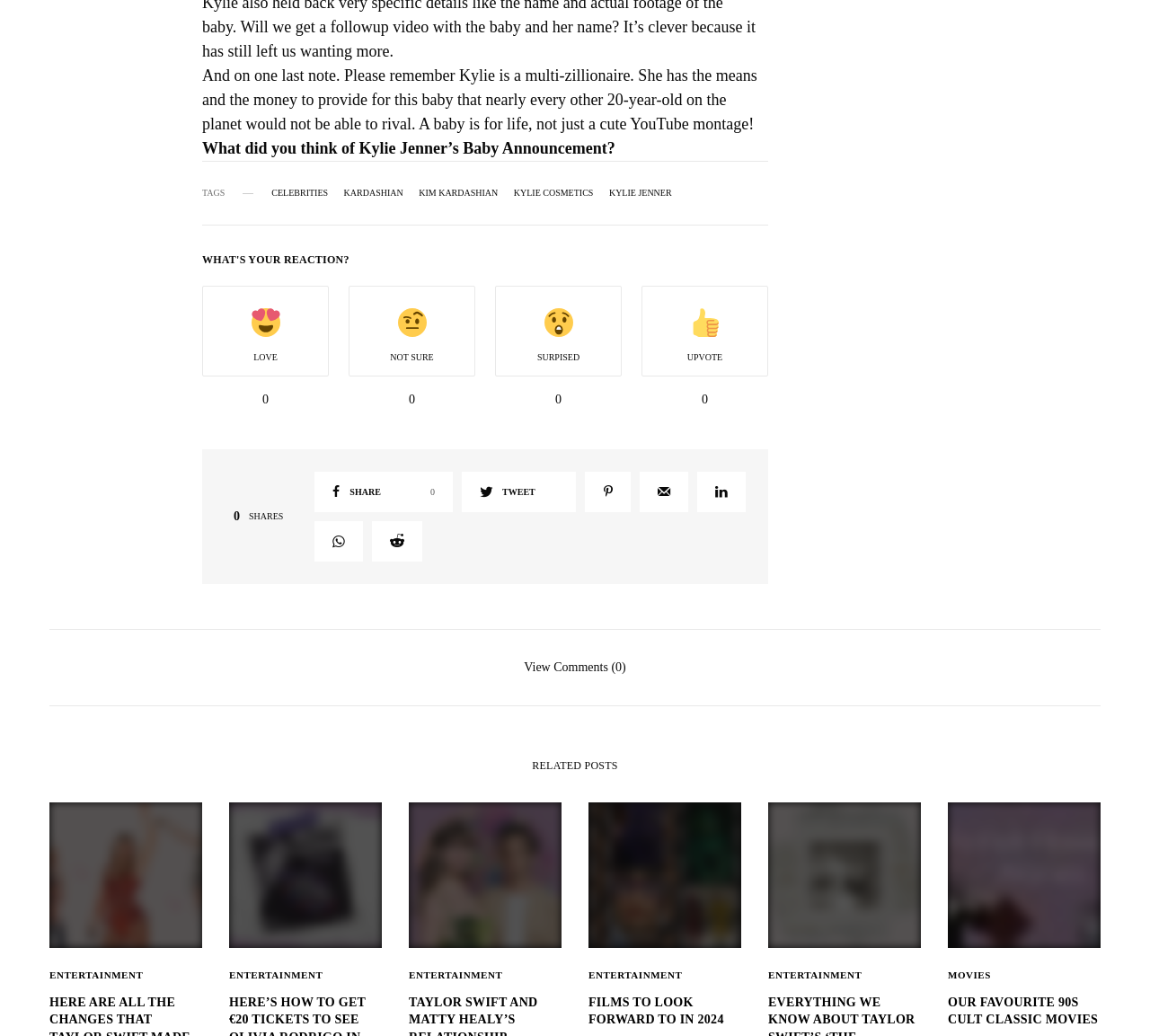Using the details from the image, please elaborate on the following question: What is the content of the figure with the image of Taylor Swift and Matty Healy?

The figure contains an image with the description 'a picture of Taylor Swift and Matty Healy', indicating that it is a visual content related to the two celebrities.